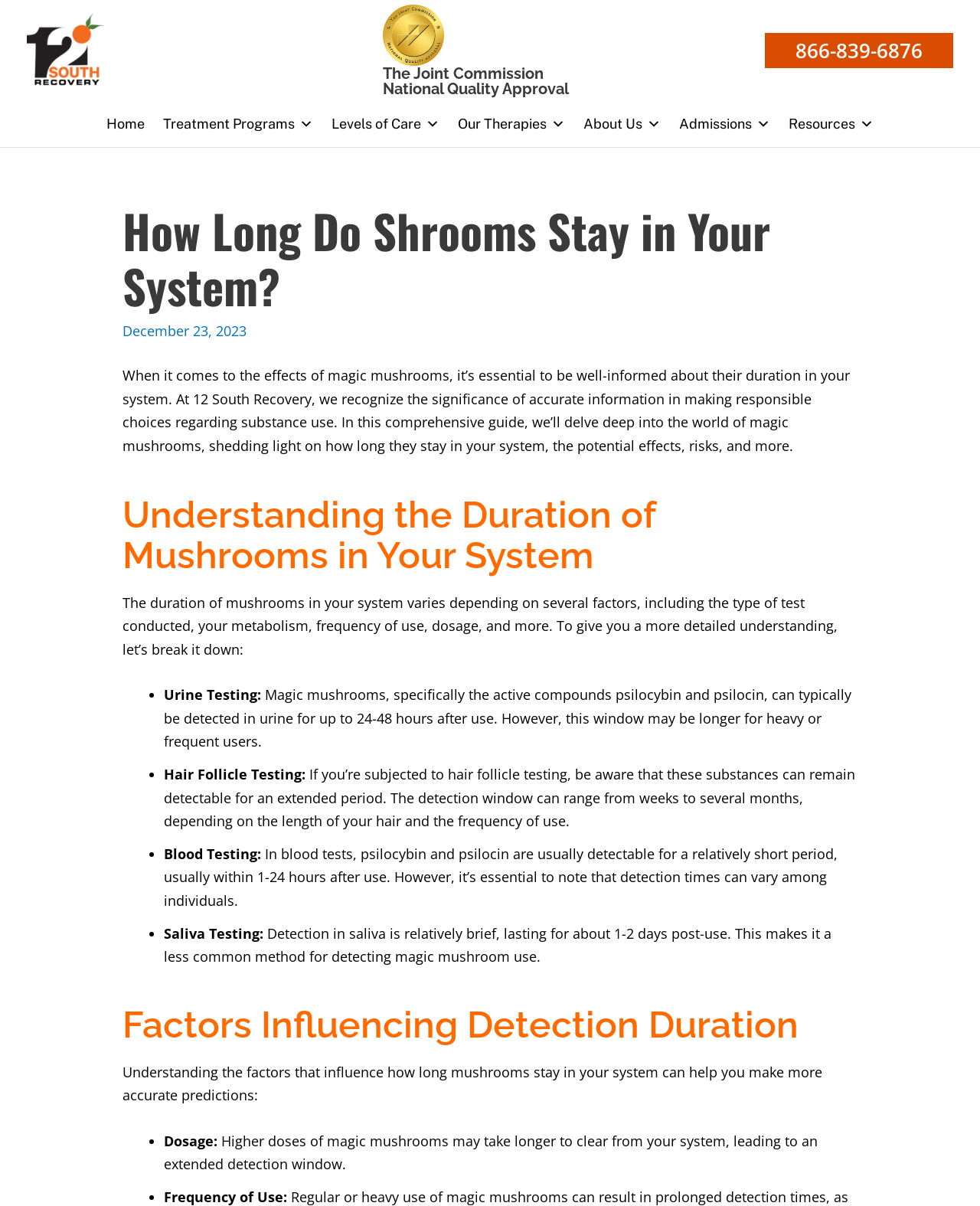Please provide a short answer using a single word or phrase for the question:
What is the purpose of the guide on the webpage?

To inform about magic mushrooms